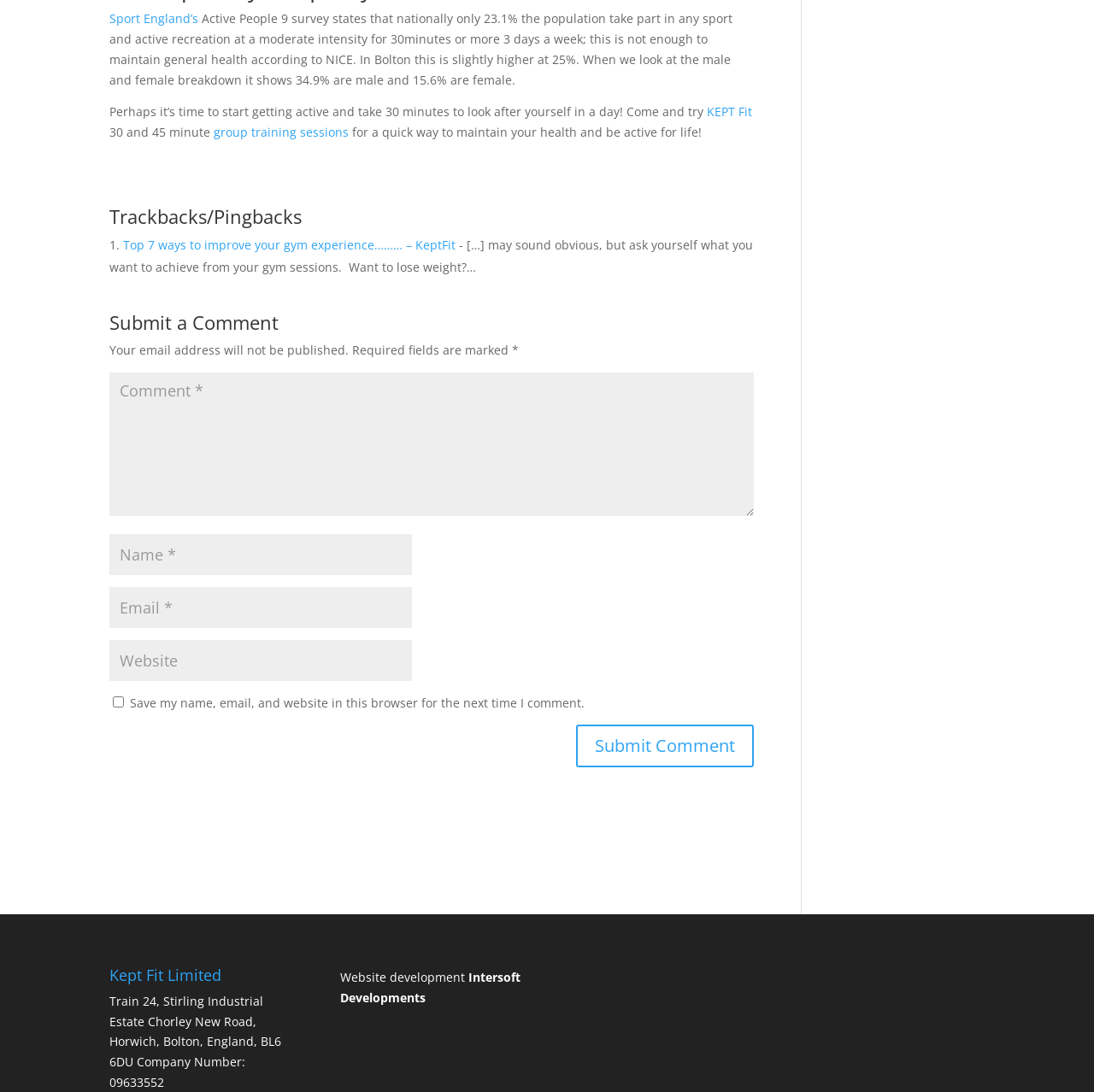Locate the bounding box of the UI element with the following description: "name="submit" value="Submit Comment"".

[0.527, 0.664, 0.689, 0.703]